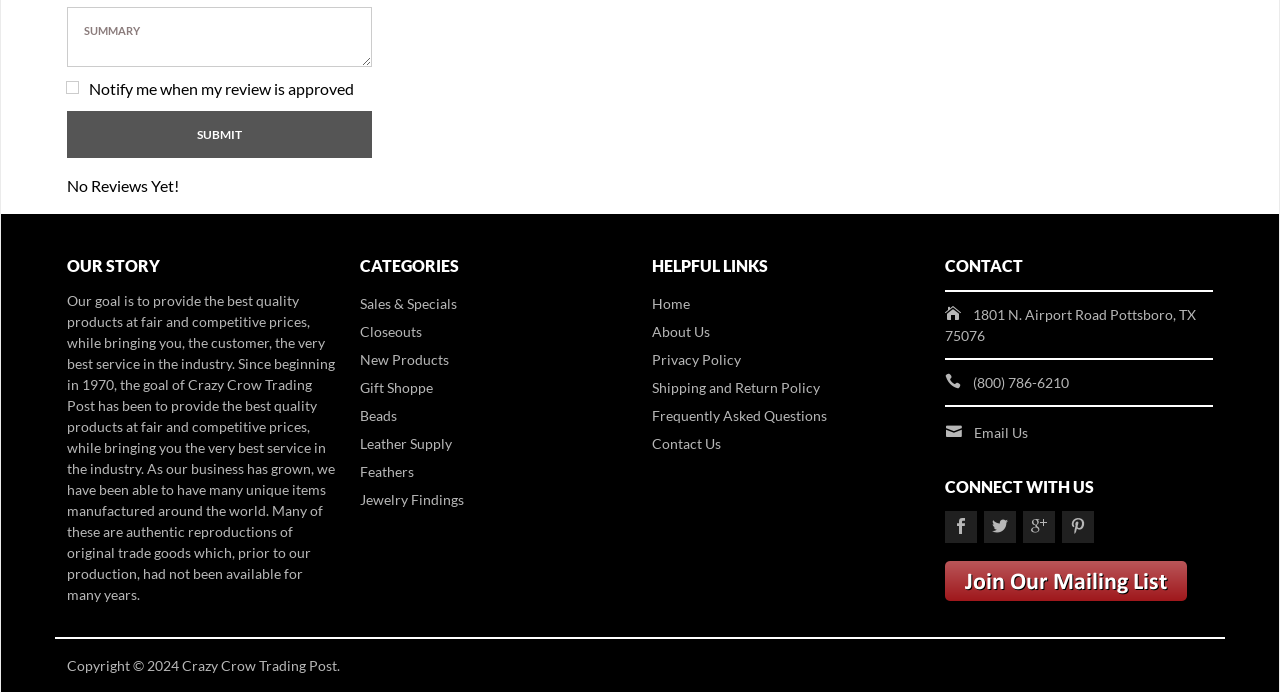Provide a one-word or brief phrase answer to the question:
What social media platforms can you connect with Crazy Crow Trading Post on?

Facebook, Twitter, etc.